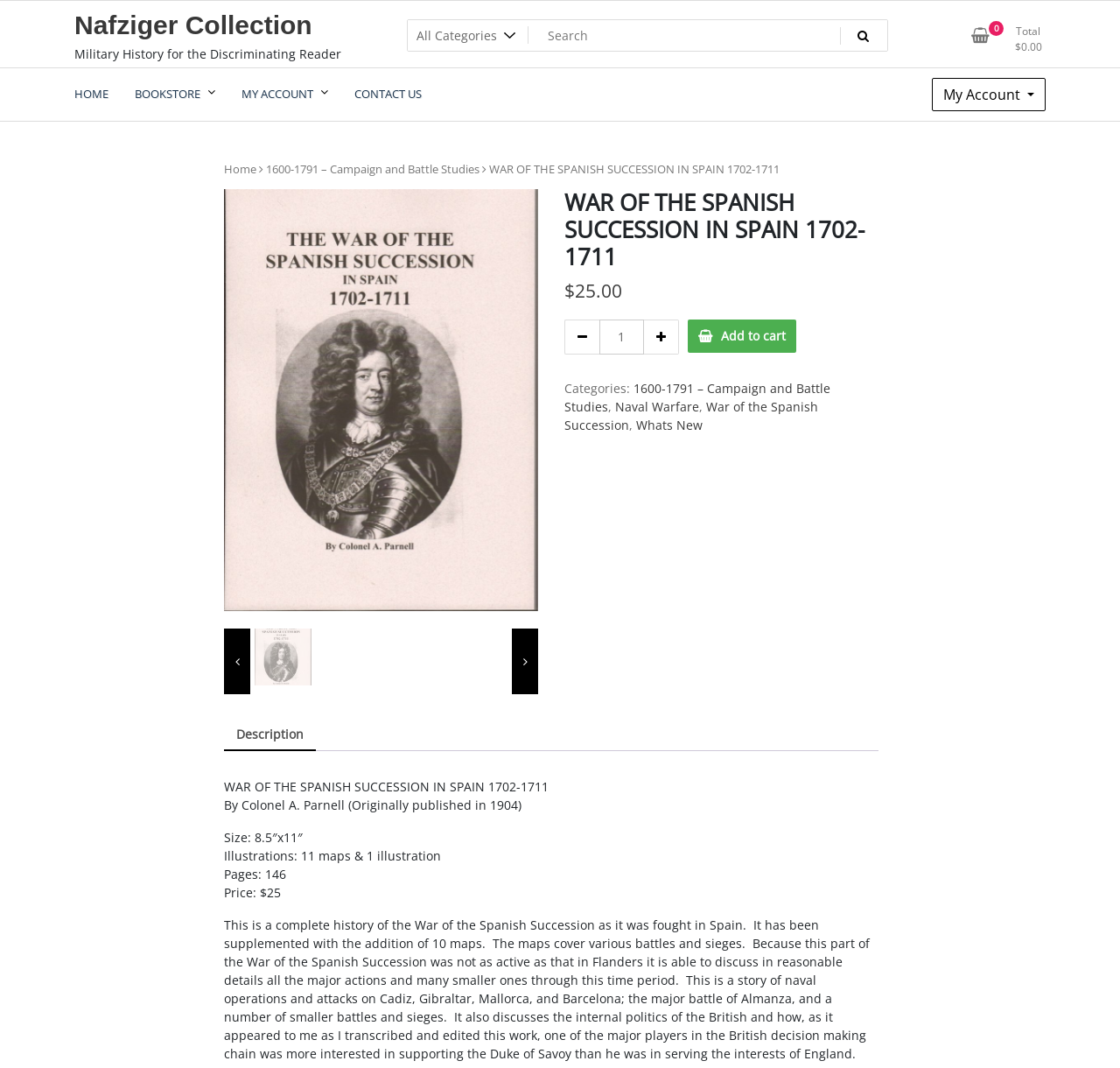Find the main header of the webpage and produce its text content.

WAR OF THE SPANISH SUCCESSION IN SPAIN 1702-1711